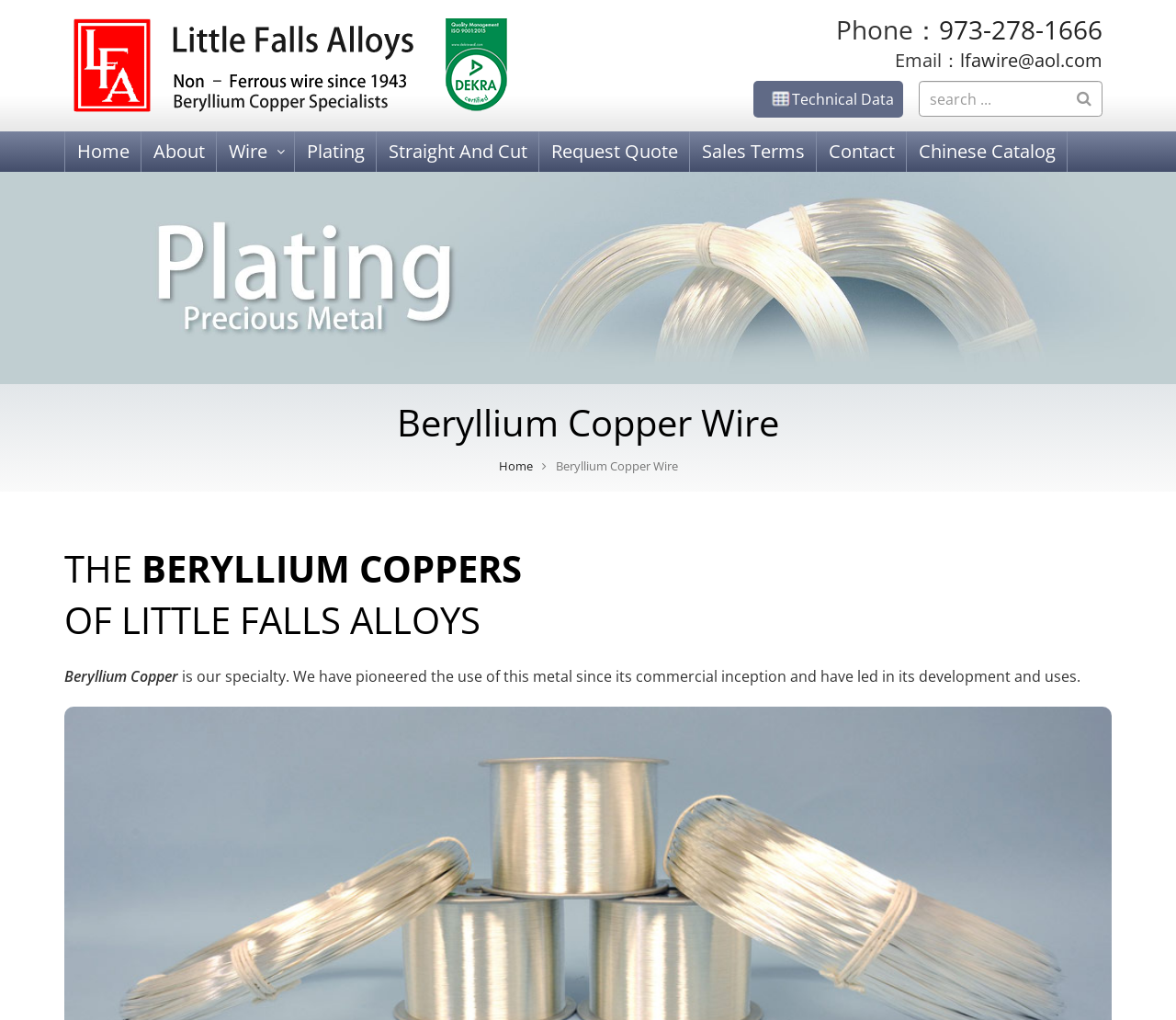What is the main heading of this webpage? Please extract and provide it.

Beryllium Copper Wire